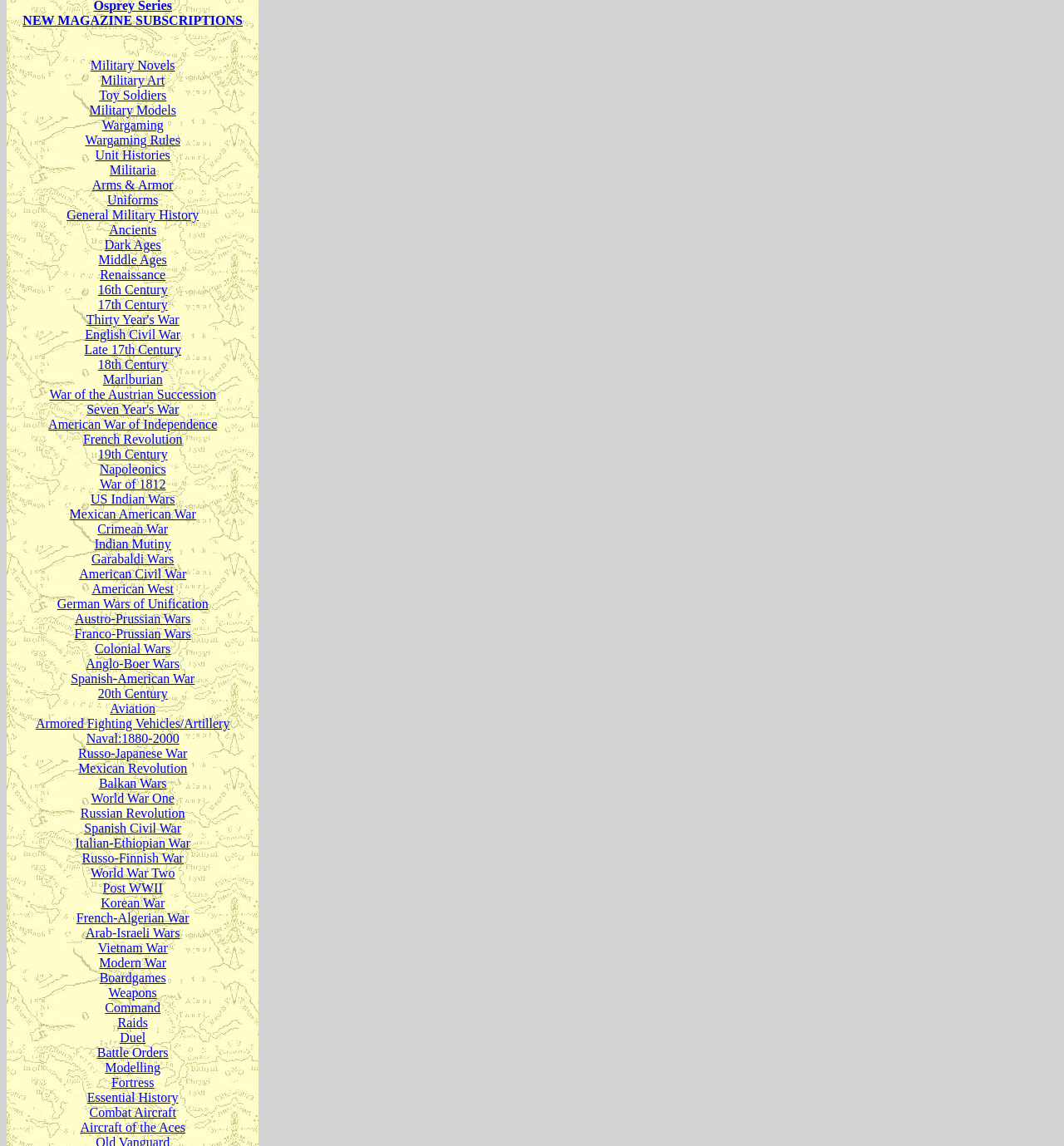Ascertain the bounding box coordinates for the UI element detailed here: "Aircraft of the Aces". The coordinates should be provided as [left, top, right, bottom] with each value being a float between 0 and 1.

[0.075, 0.978, 0.174, 0.99]